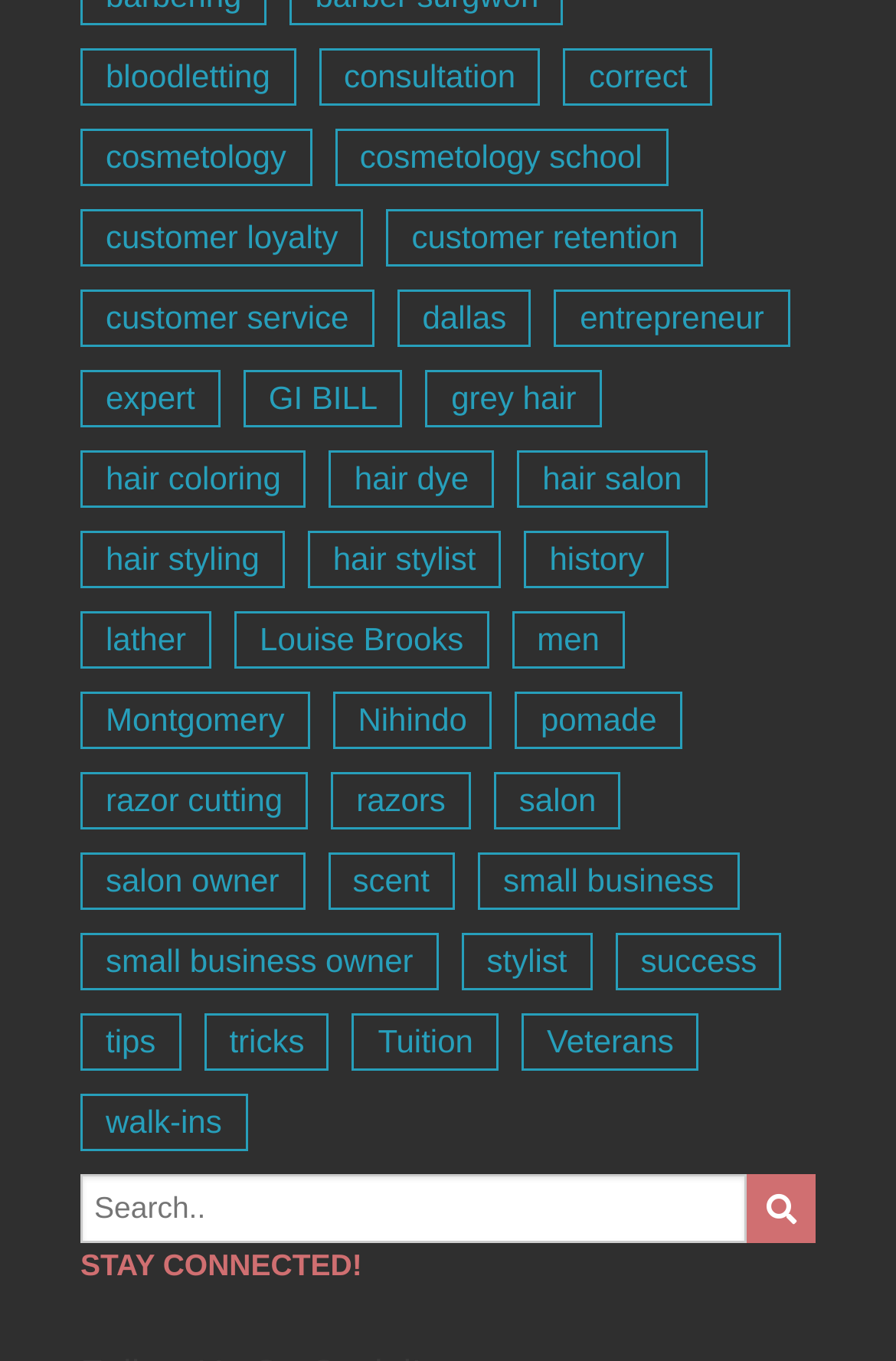Please identify the bounding box coordinates of the area I need to click to accomplish the following instruction: "search for something".

[0.09, 0.862, 0.833, 0.913]